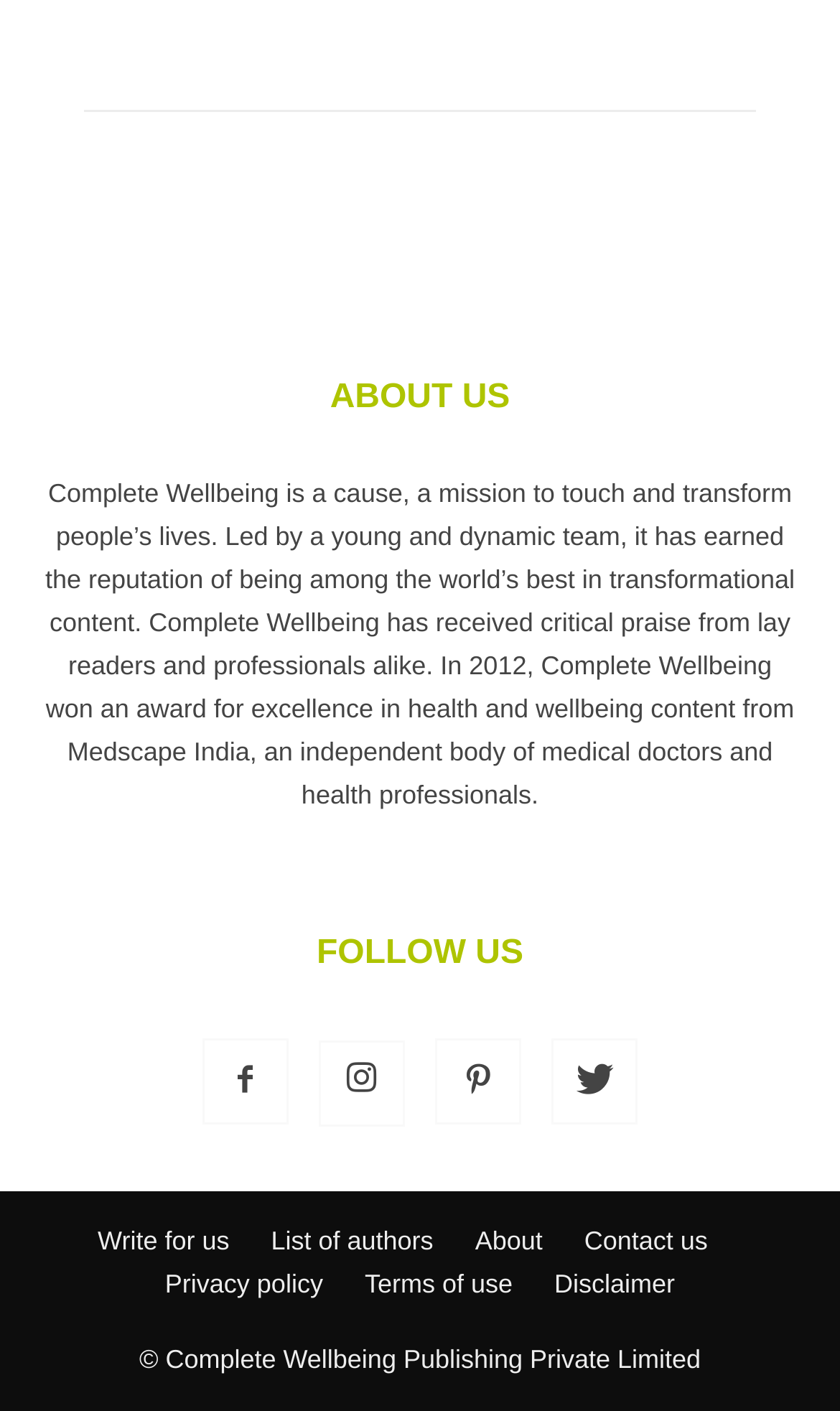What is the name of the organization?
Please provide an in-depth and detailed response to the question.

The name of the organization can be found in the top section of the webpage, where it is written as 'COMPLETE WELLBEING' in bold letters, and also mentioned in the description as 'Complete Wellbeing is a cause, a mission to touch and transform people’s lives.'